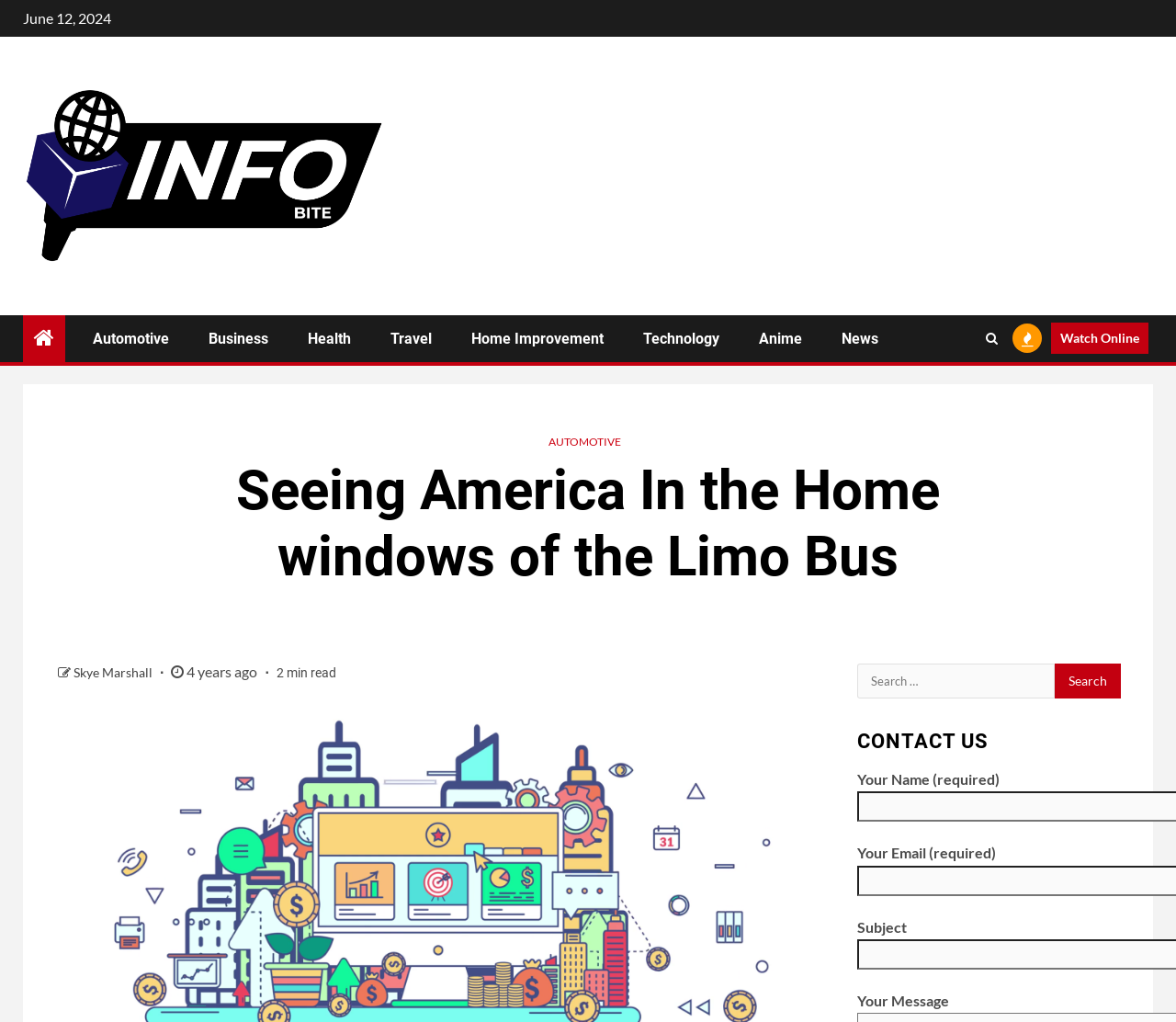Determine the bounding box coordinates for the clickable element to execute this instruction: "Click on the 'CONTACT US' heading". Provide the coordinates as four float numbers between 0 and 1, i.e., [left, top, right, bottom].

[0.729, 0.71, 0.953, 0.737]